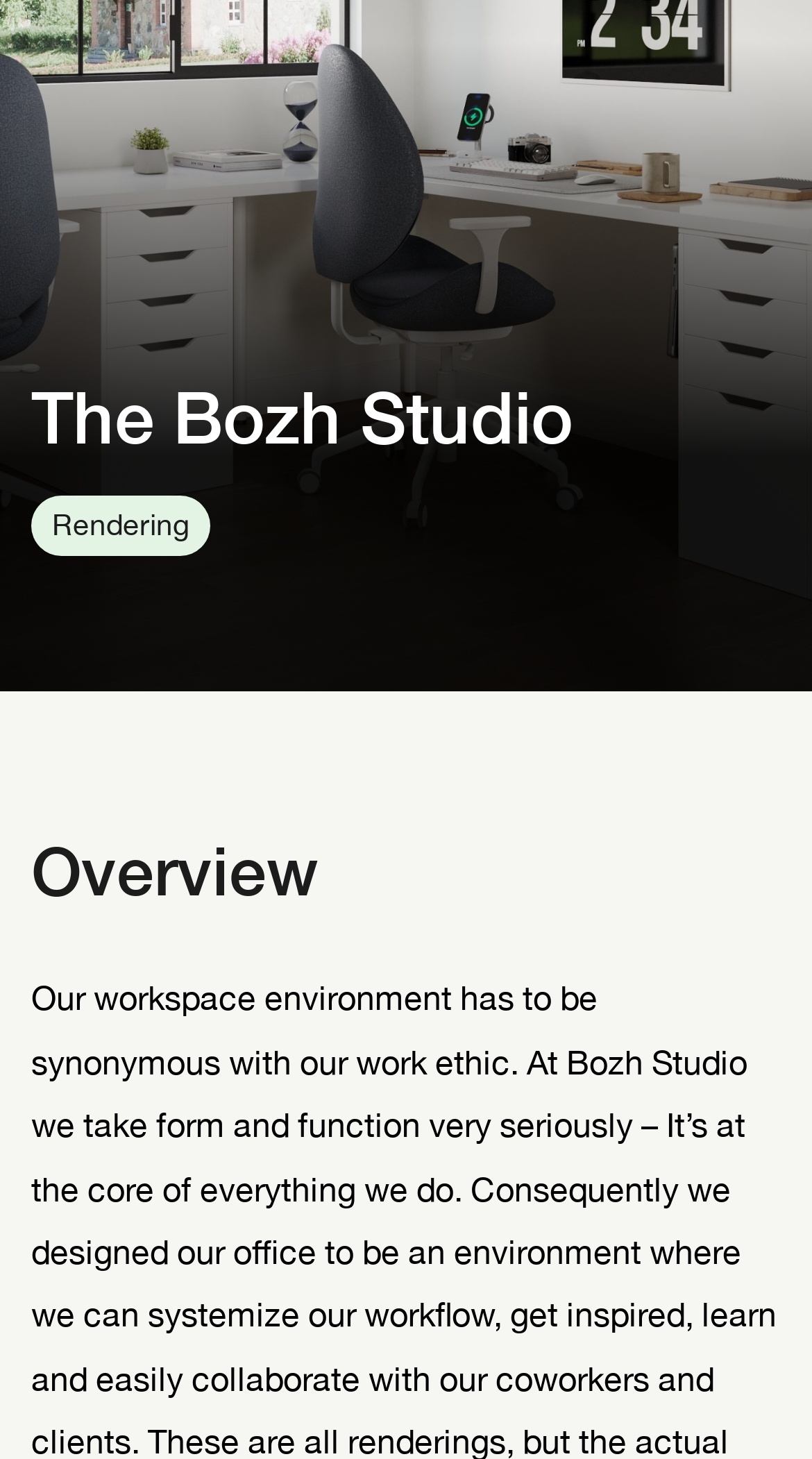Locate the UI element described by Los Angeles in the provided webpage screenshot. Return the bounding box coordinates in the format (top-left x, top-left y, bottom-right x, bottom-right y), ensuring all values are between 0 and 1.

[0.064, 0.28, 0.256, 0.32]